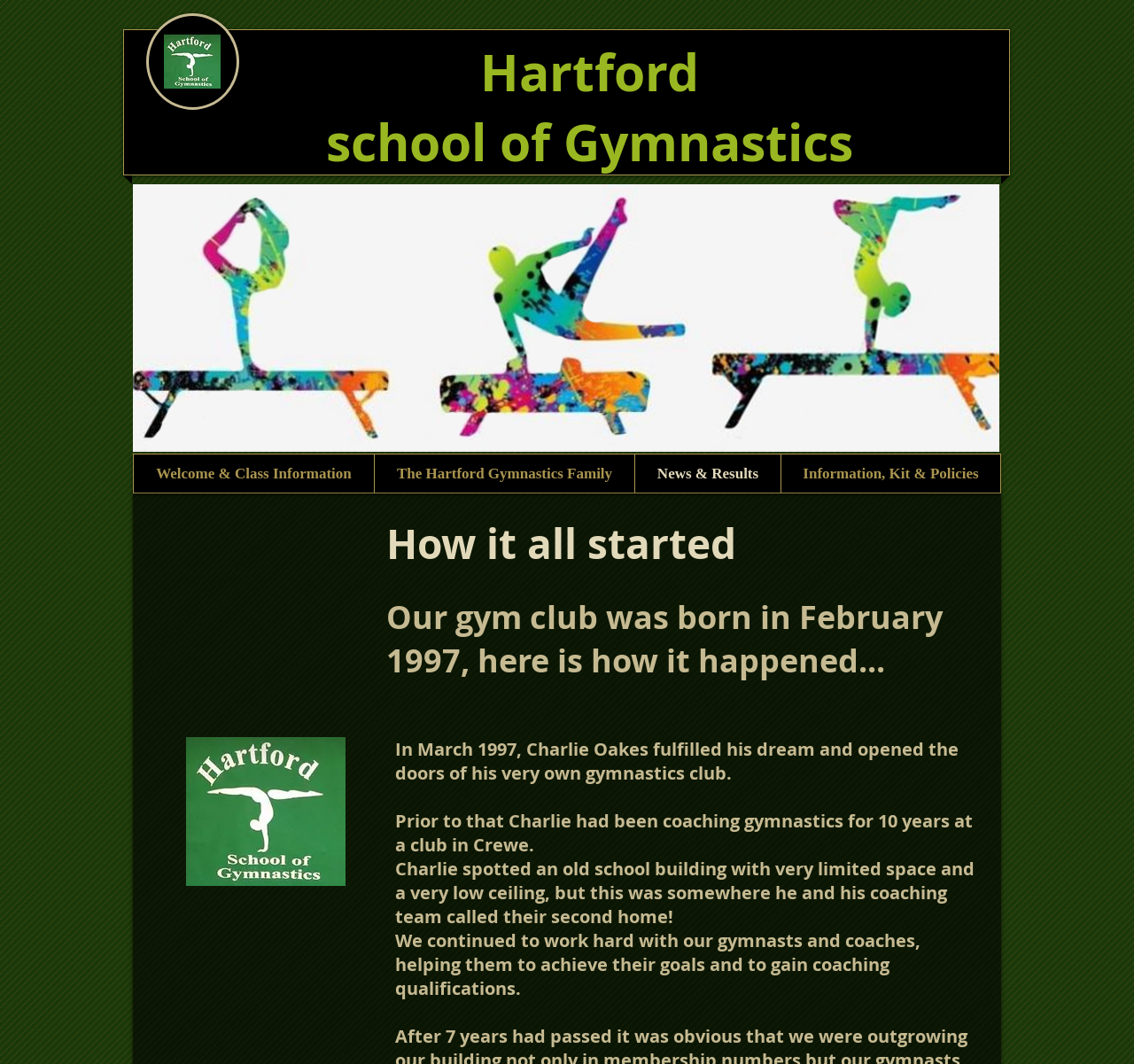Please answer the following question using a single word or phrase: 
What was the condition of the old school building?

Limited space and low ceiling